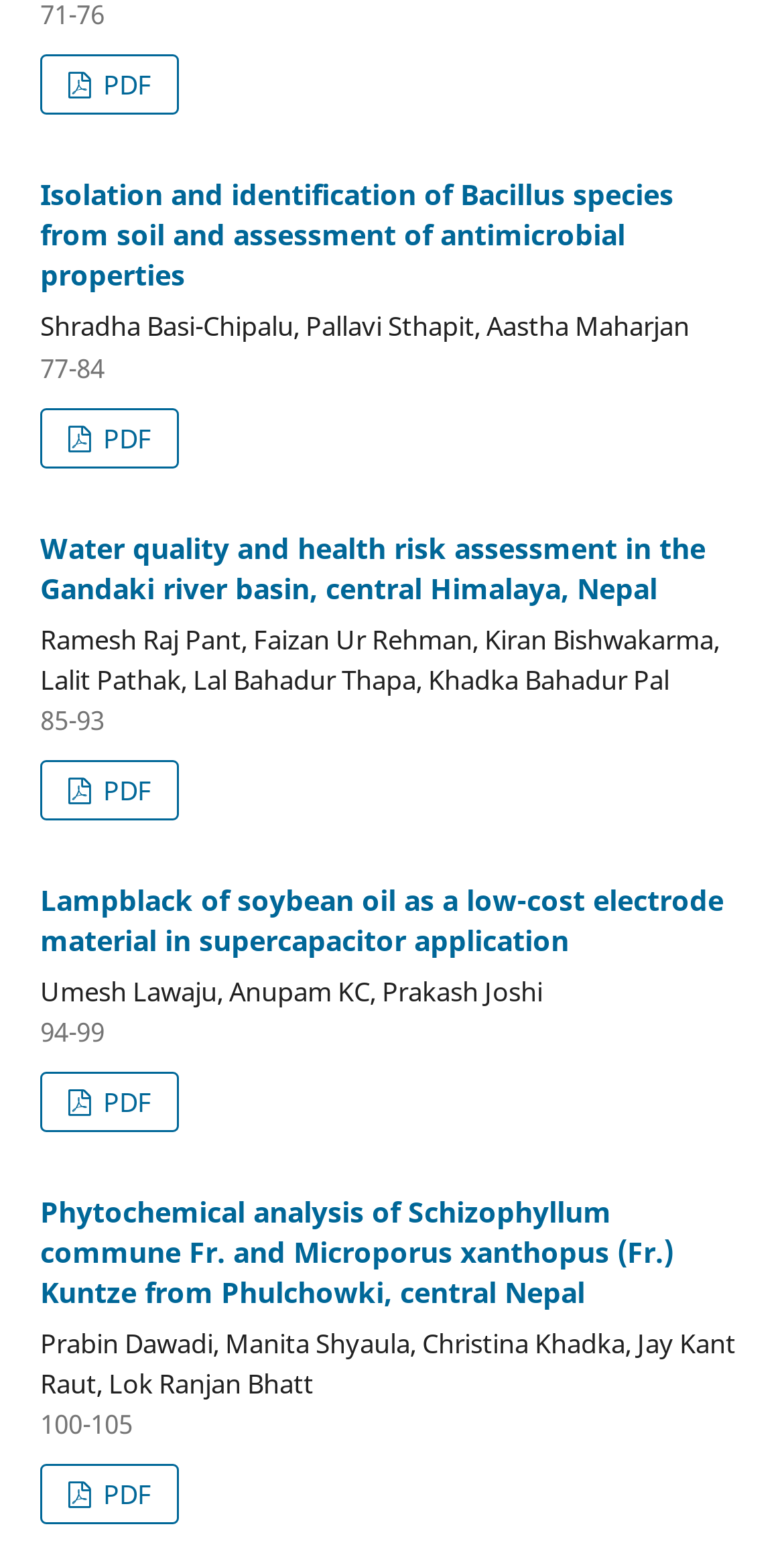Locate the bounding box coordinates of the region to be clicked to comply with the following instruction: "View the PDF of 'Water quality and health risk assessment in the Gandaki river basin, central Himalaya, Nepal'". The coordinates must be four float numbers between 0 and 1, in the form [left, top, right, bottom].

[0.124, 0.499, 0.193, 0.522]